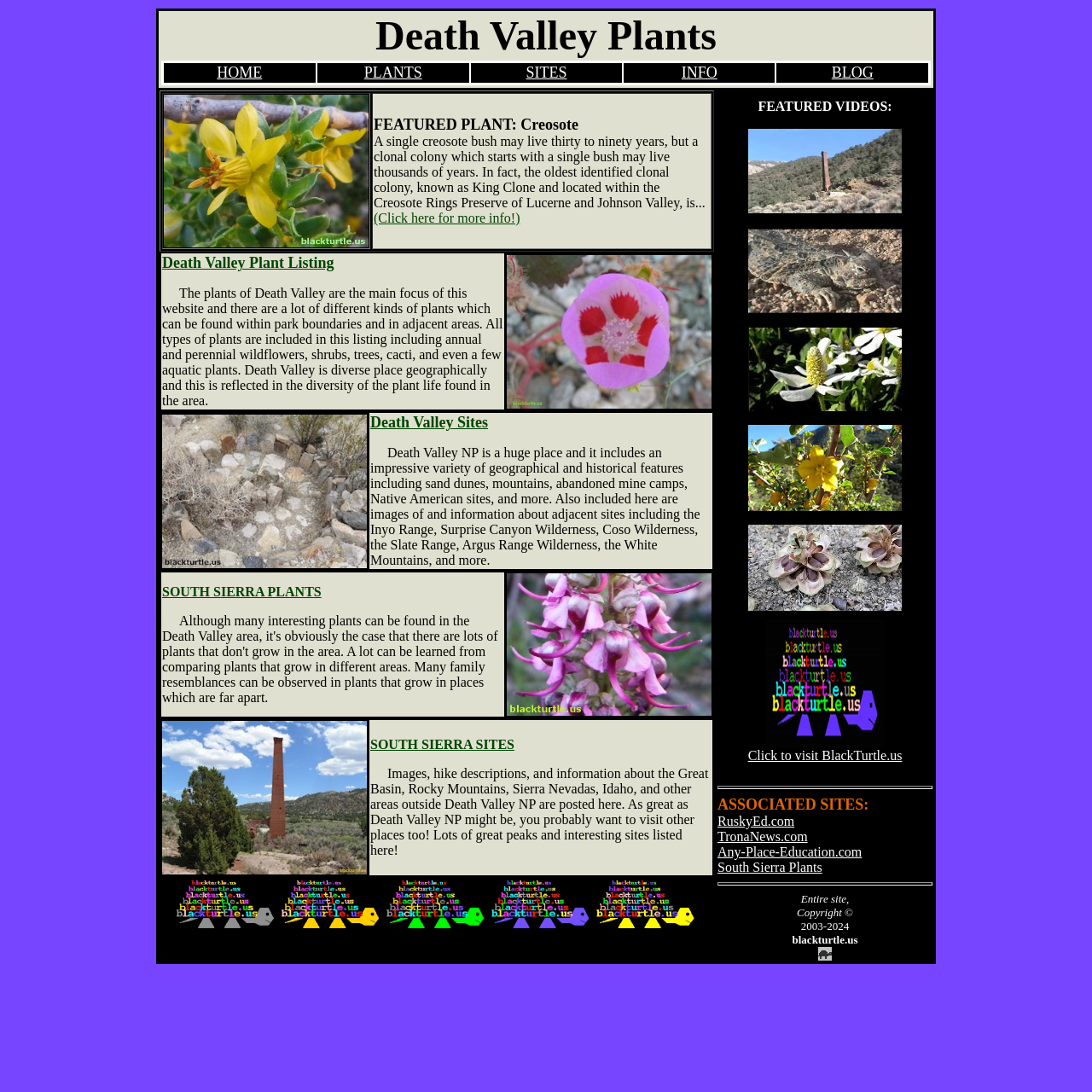Find the bounding box coordinates for the area that must be clicked to perform this action: "Click on HOME".

[0.199, 0.059, 0.24, 0.074]